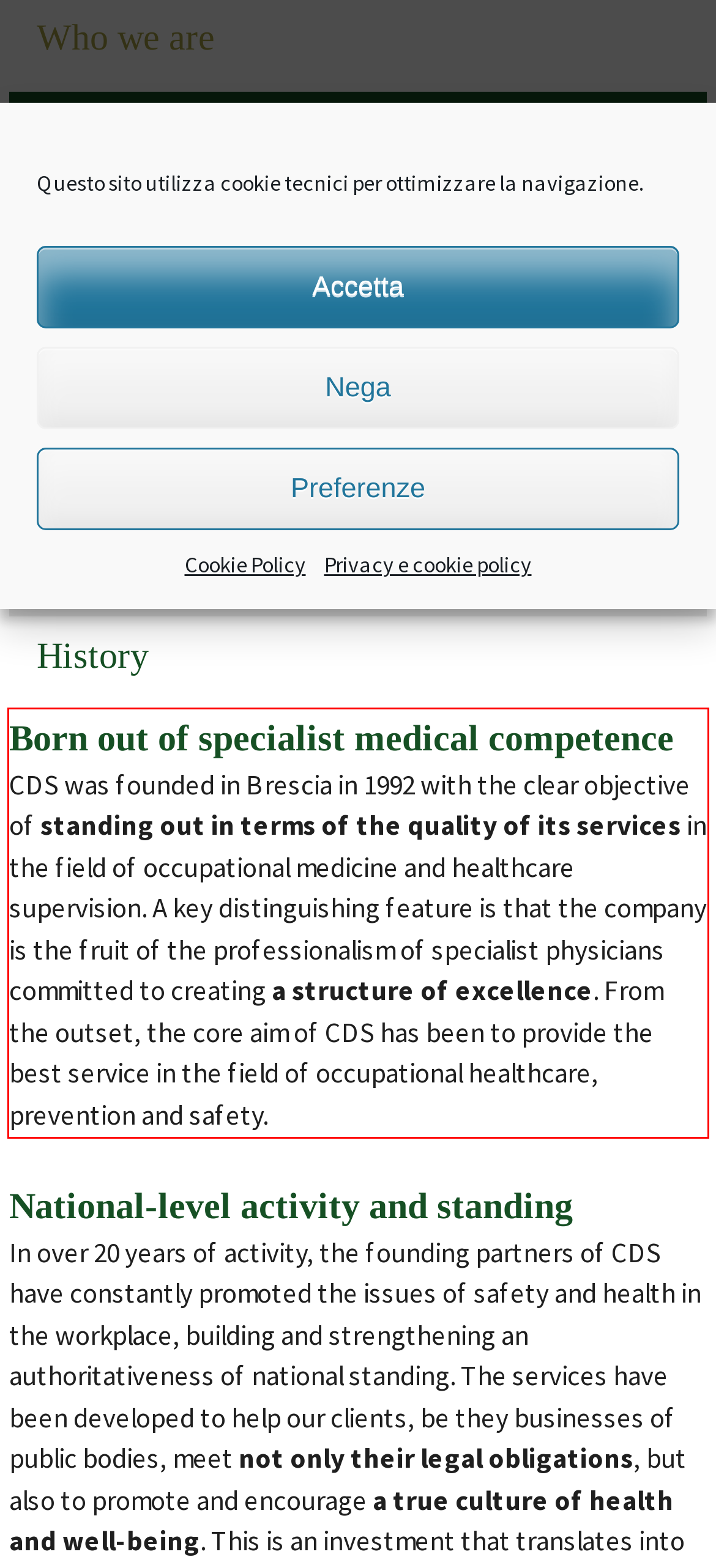You are provided with a webpage screenshot that includes a red rectangle bounding box. Extract the text content from within the bounding box using OCR.

Born out of specialist medical competence CDS was founded in Brescia in 1992 with the clear objective of standing out in terms of the quality of its services in the field of occupational medicine and healthcare supervision. A key distinguishing feature is that the company is the fruit of the professionalism of specialist physicians committed to creating a structure of excellence. From the outset, the core aim of CDS has been to provide the best service in the field of occupational healthcare, prevention and safety.